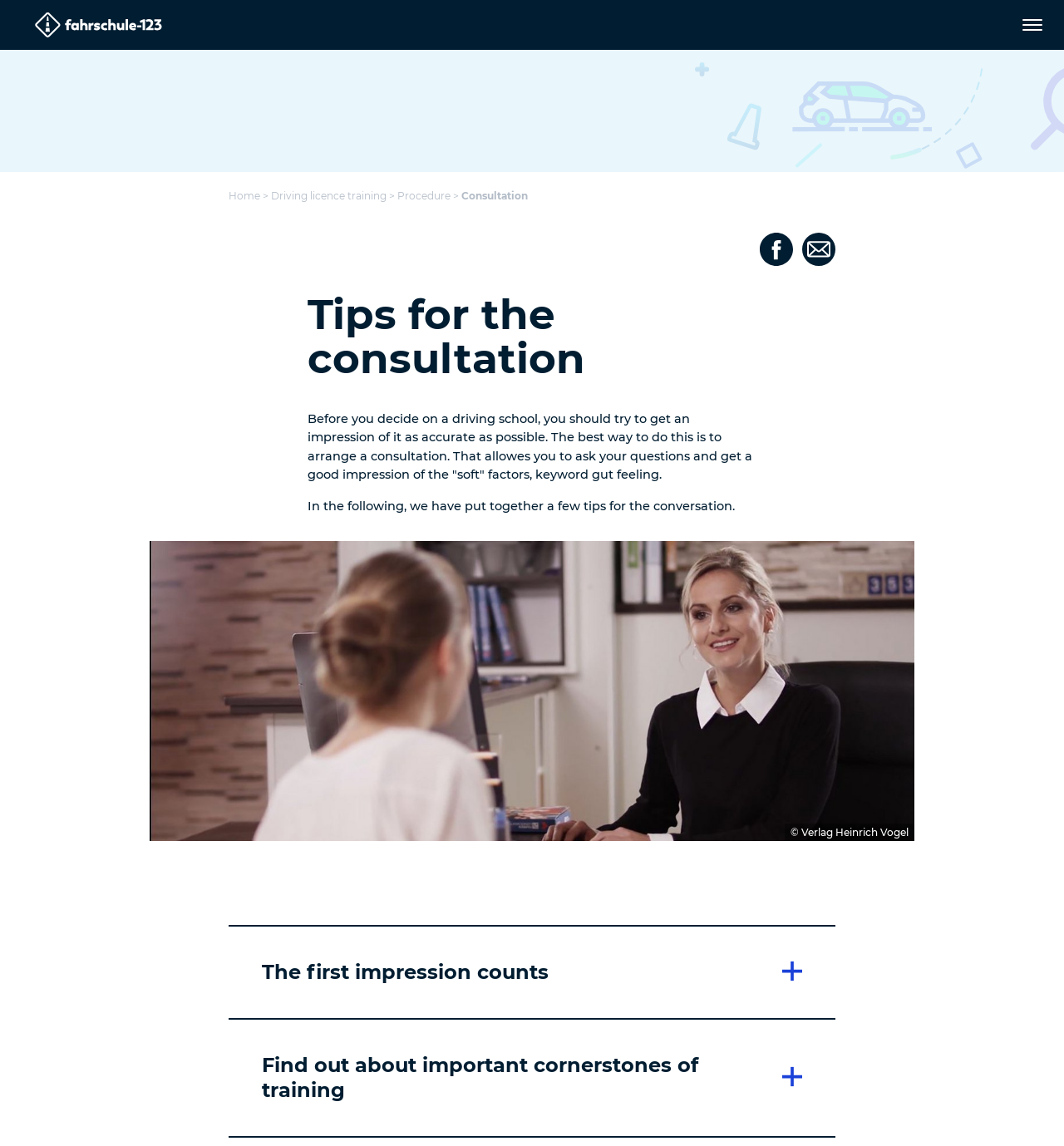What is the purpose of the tips provided on the webpage?
Respond to the question with a well-detailed and thorough answer.

The webpage provides tips for the consultation, suggesting that one should prepare for the conversation and ask questions to get a good impression of the driving school and its training.